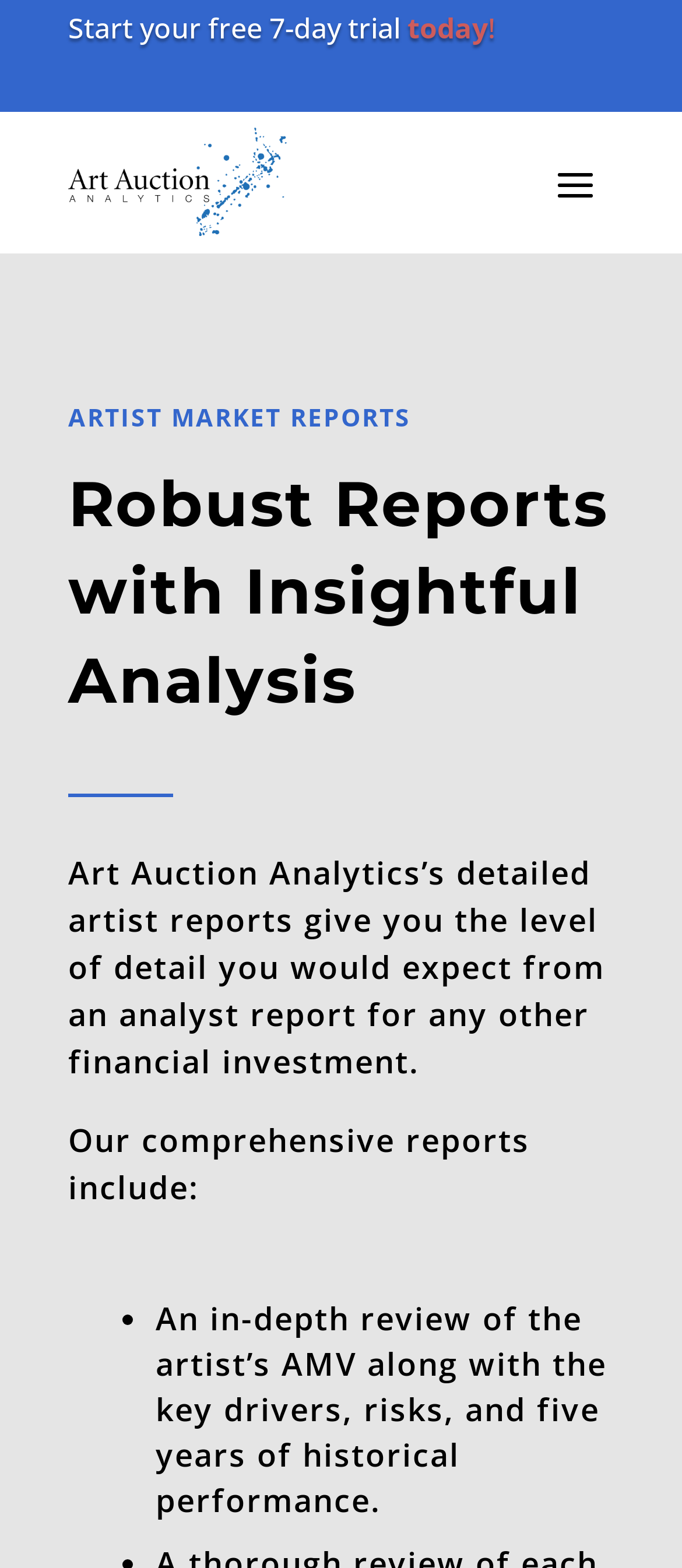Reply to the question with a single word or phrase:
What is the purpose of the artist reports?

Provide detailed analysis